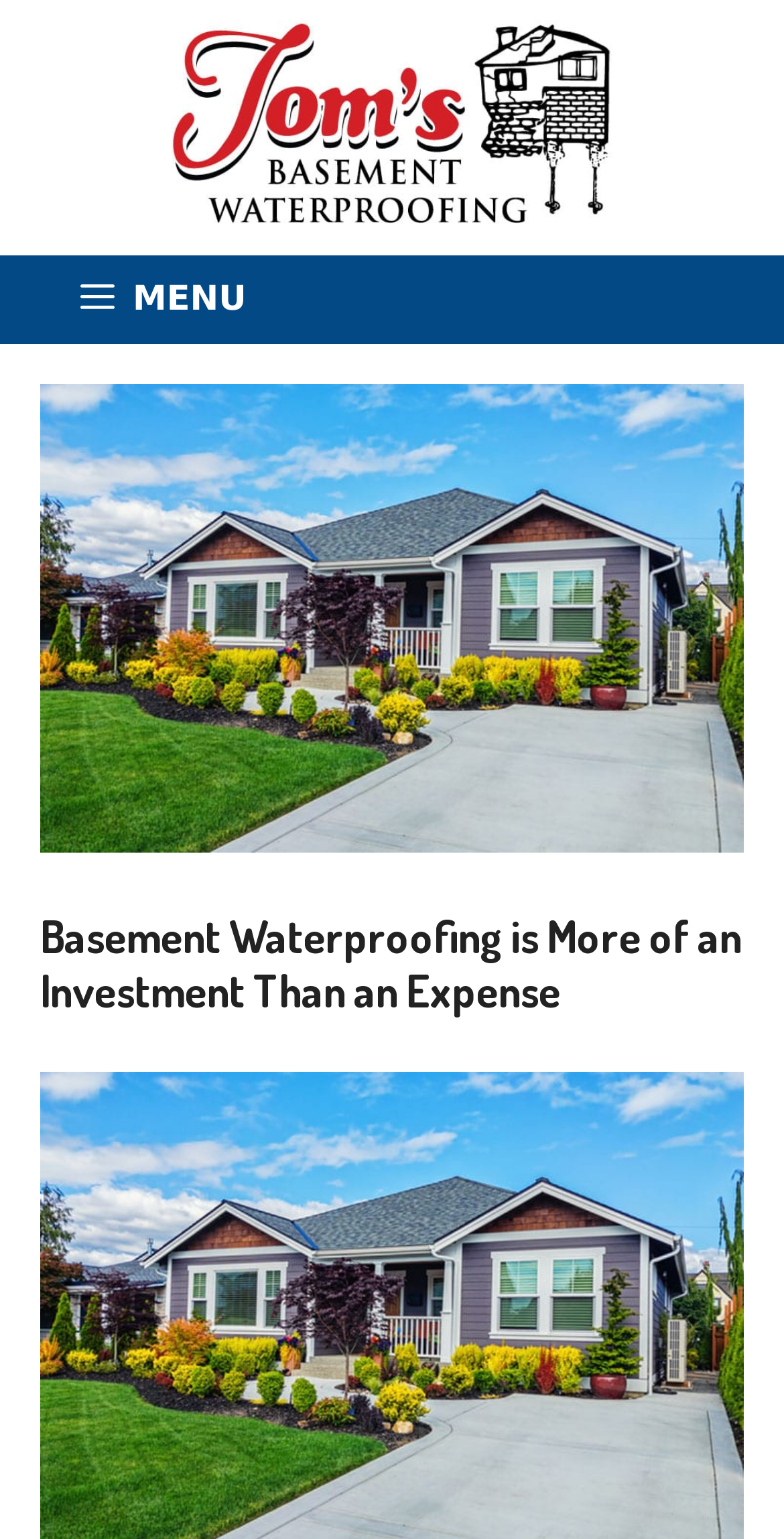What is the purpose of the button on the top left?
Kindly give a detailed and elaborate answer to the question.

I determined the purpose of the button by looking at its properties, which indicate that it is a button with the text 'MENU' and it controls the 'primary-menu'. This suggests that clicking the button will open the menu.